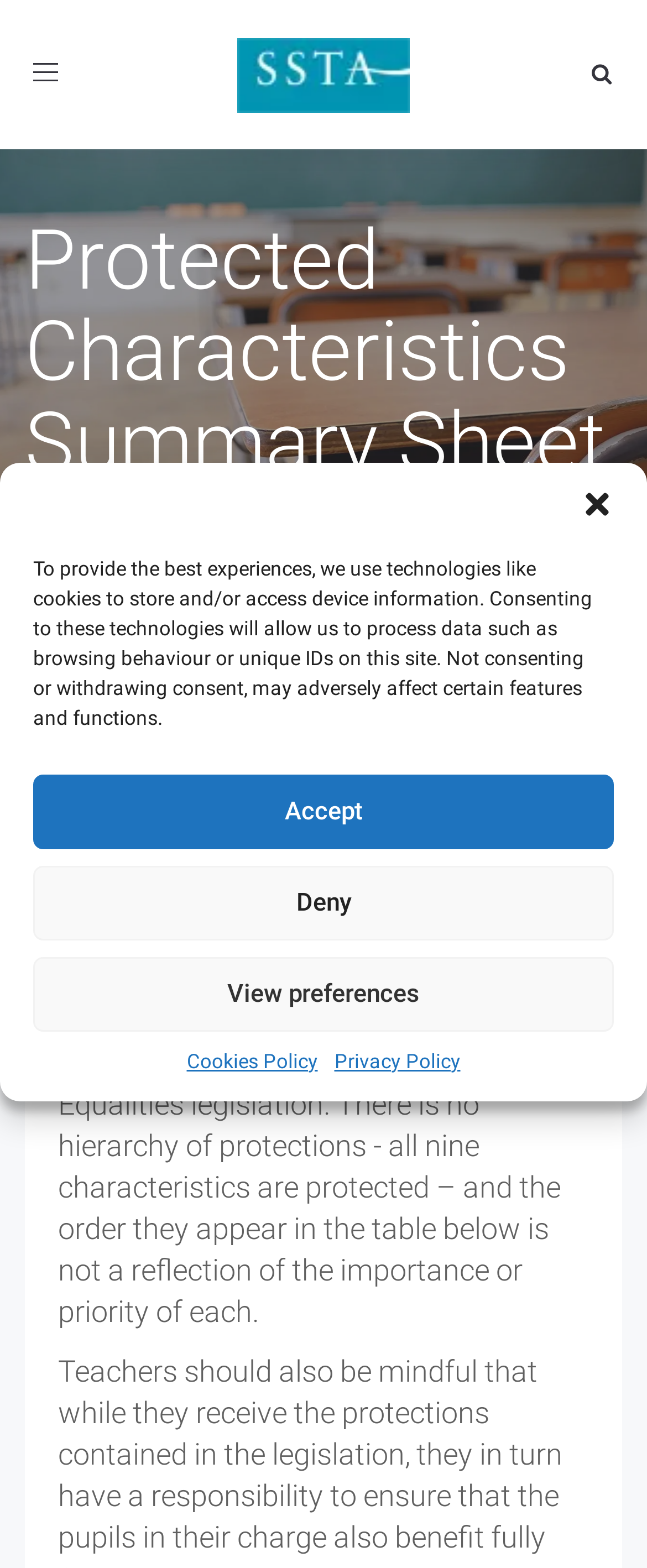Please identify the bounding box coordinates of the clickable area that will fulfill the following instruction: "View advice notes". The coordinates should be in the format of four float numbers between 0 and 1, i.e., [left, top, right, bottom].

[0.2, 0.325, 0.472, 0.347]